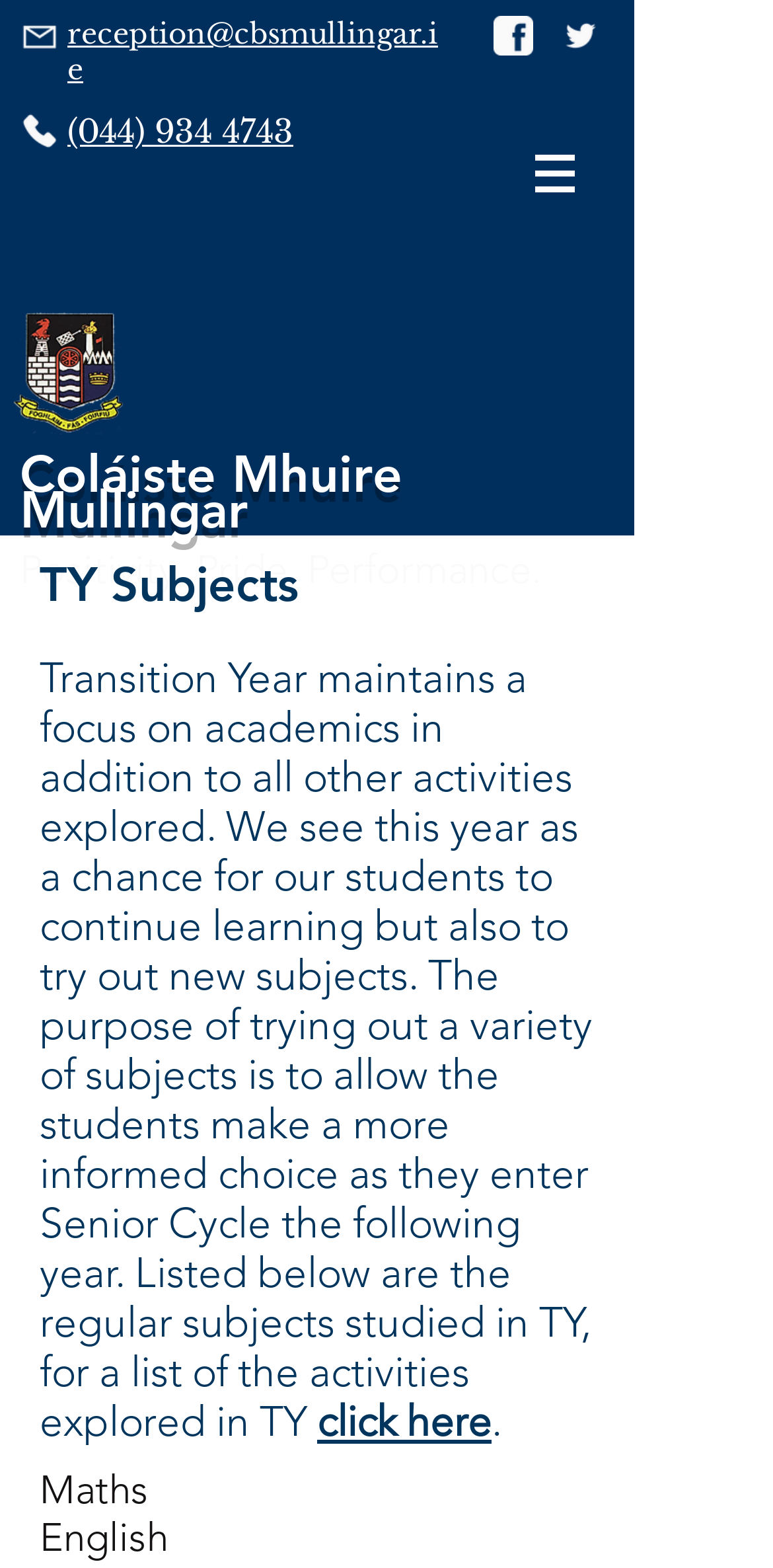Answer the question below in one word or phrase:
What are the two subjects listed below the text about Transition Year?

Maths and English